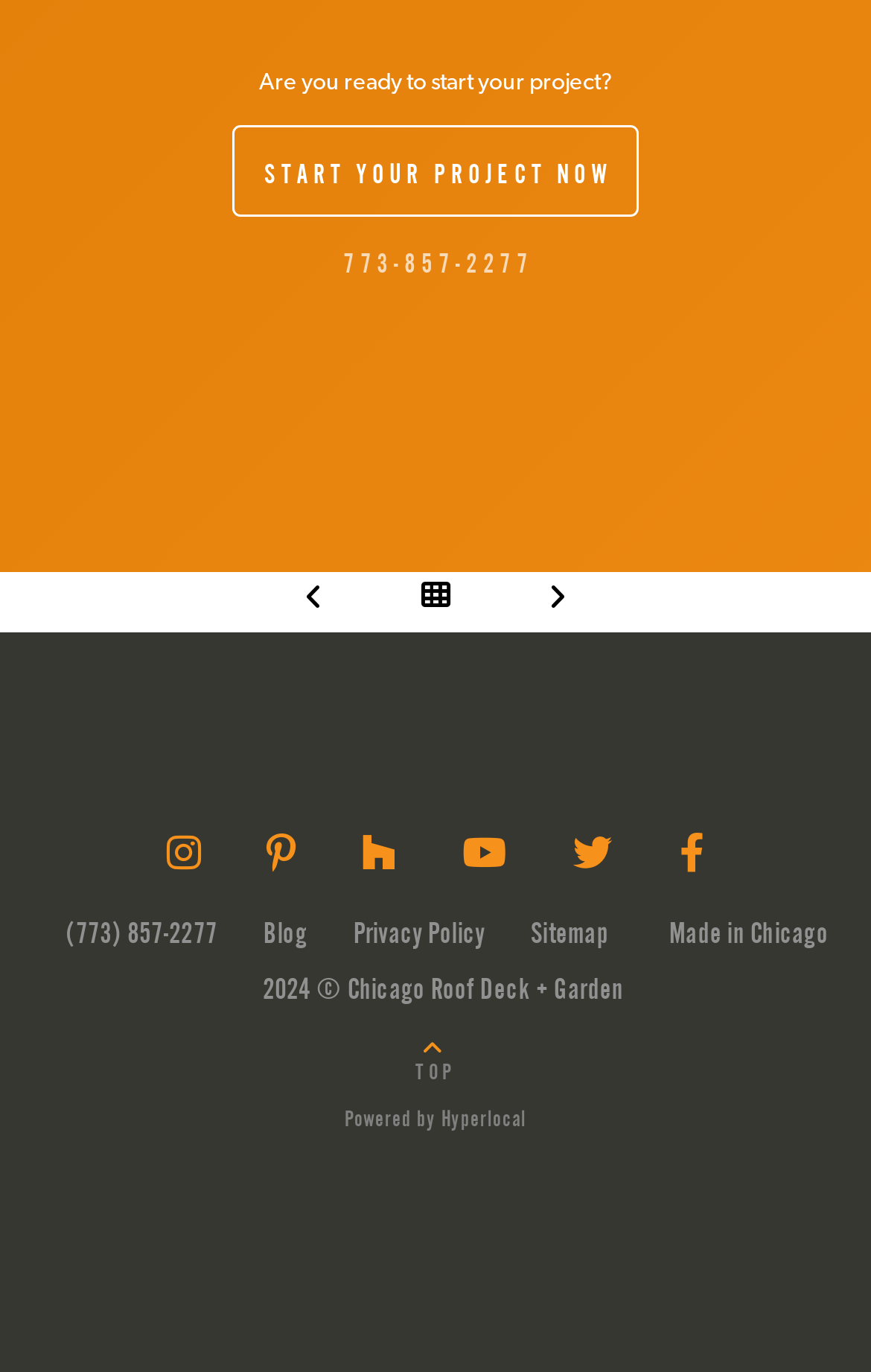From the element description: "Start your project Now", extract the bounding box coordinates of the UI element. The coordinates should be expressed as four float numbers between 0 and 1, in the order [left, top, right, bottom].

[0.265, 0.091, 0.735, 0.158]